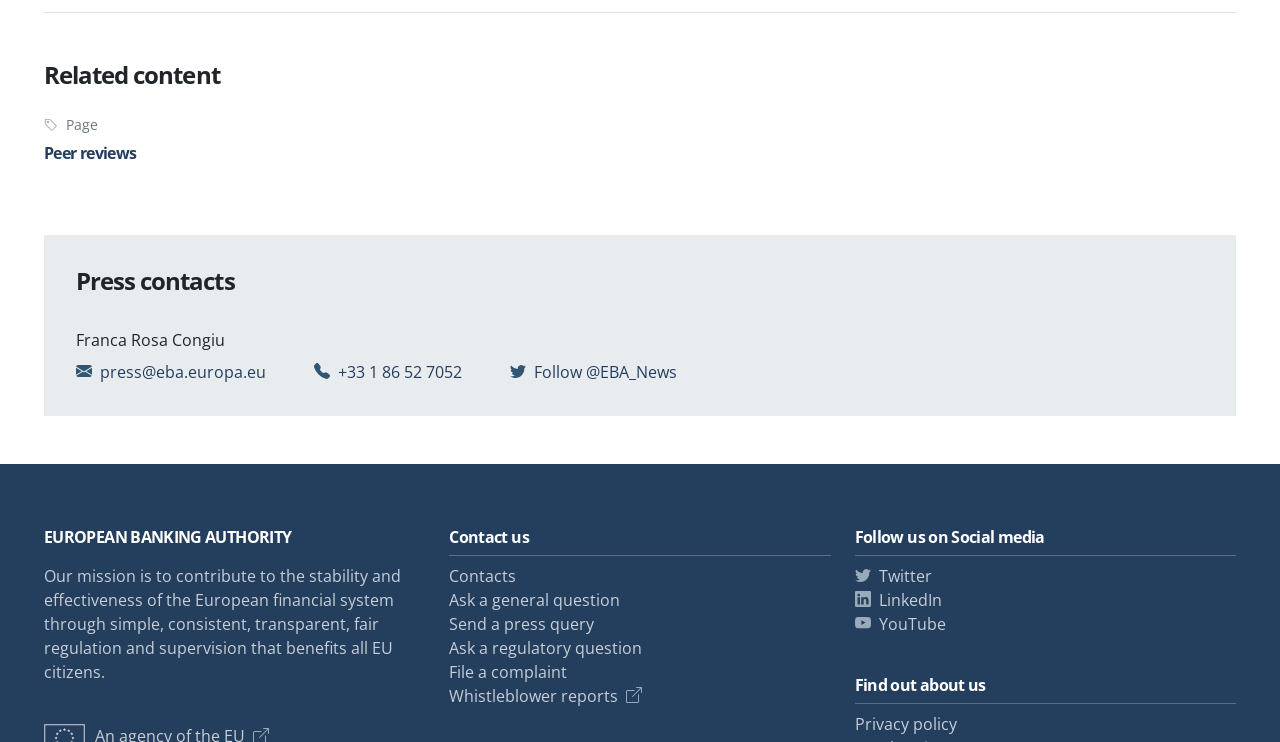Locate the UI element that matches the description File a complaint in the webpage screenshot. Return the bounding box coordinates in the format (top-left x, top-left y, bottom-right x, bottom-right y), with values ranging from 0 to 1.

[0.351, 0.89, 0.443, 0.92]